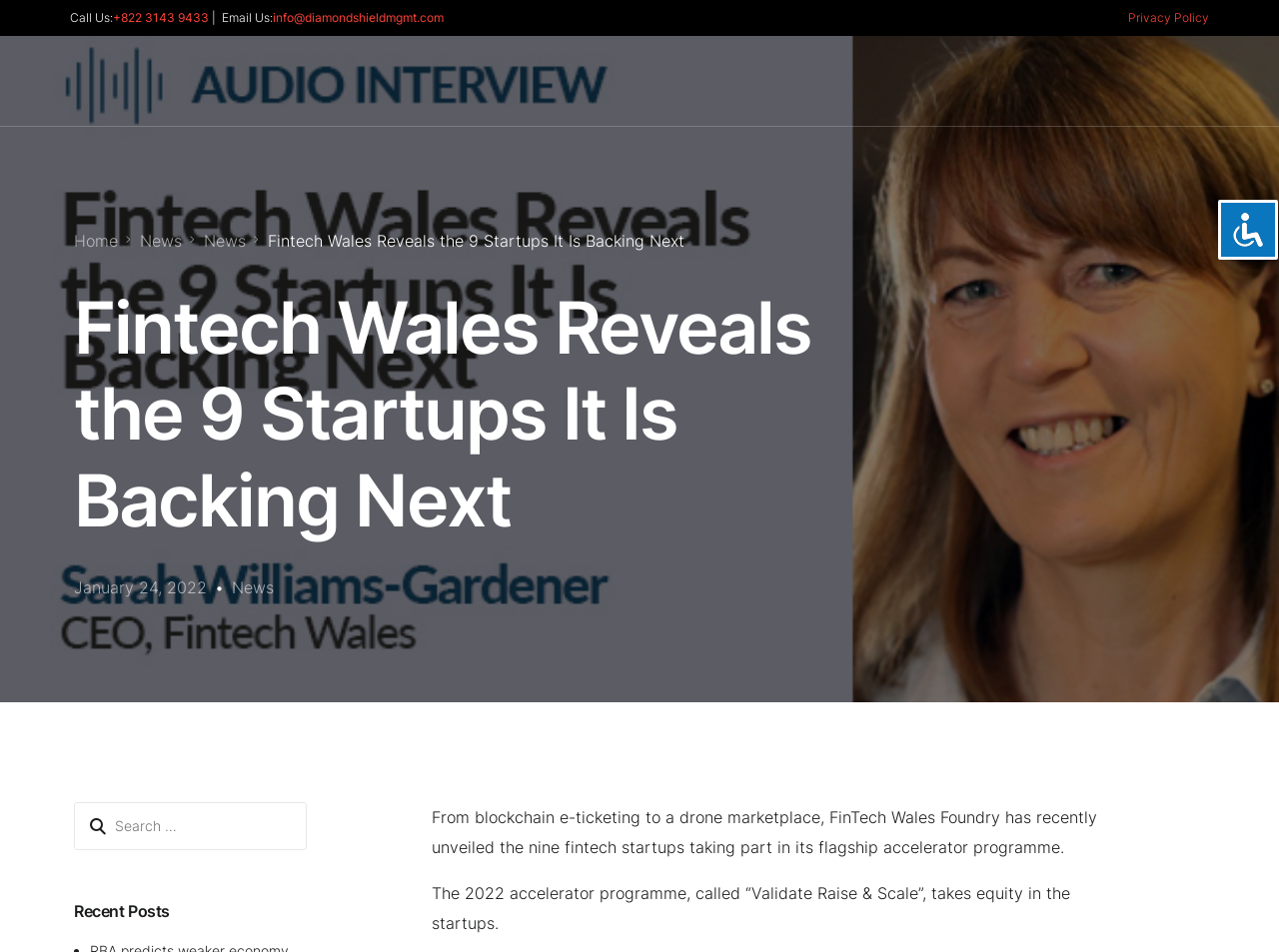Show the bounding box coordinates for the HTML element as described: "parent_node: Search for: value="Search"".

[0.067, 0.842, 0.098, 0.893]